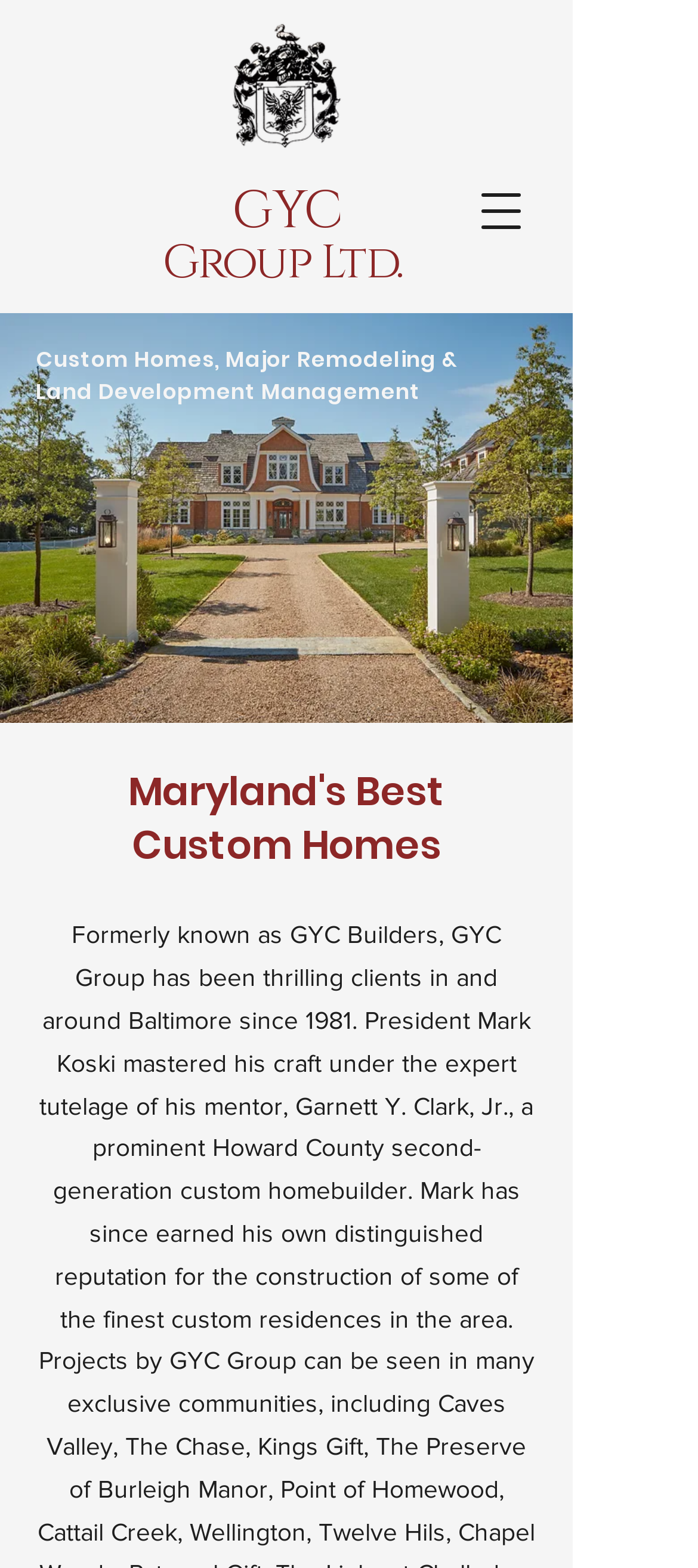Please answer the following question using a single word or phrase: 
What is the company name?

GYC